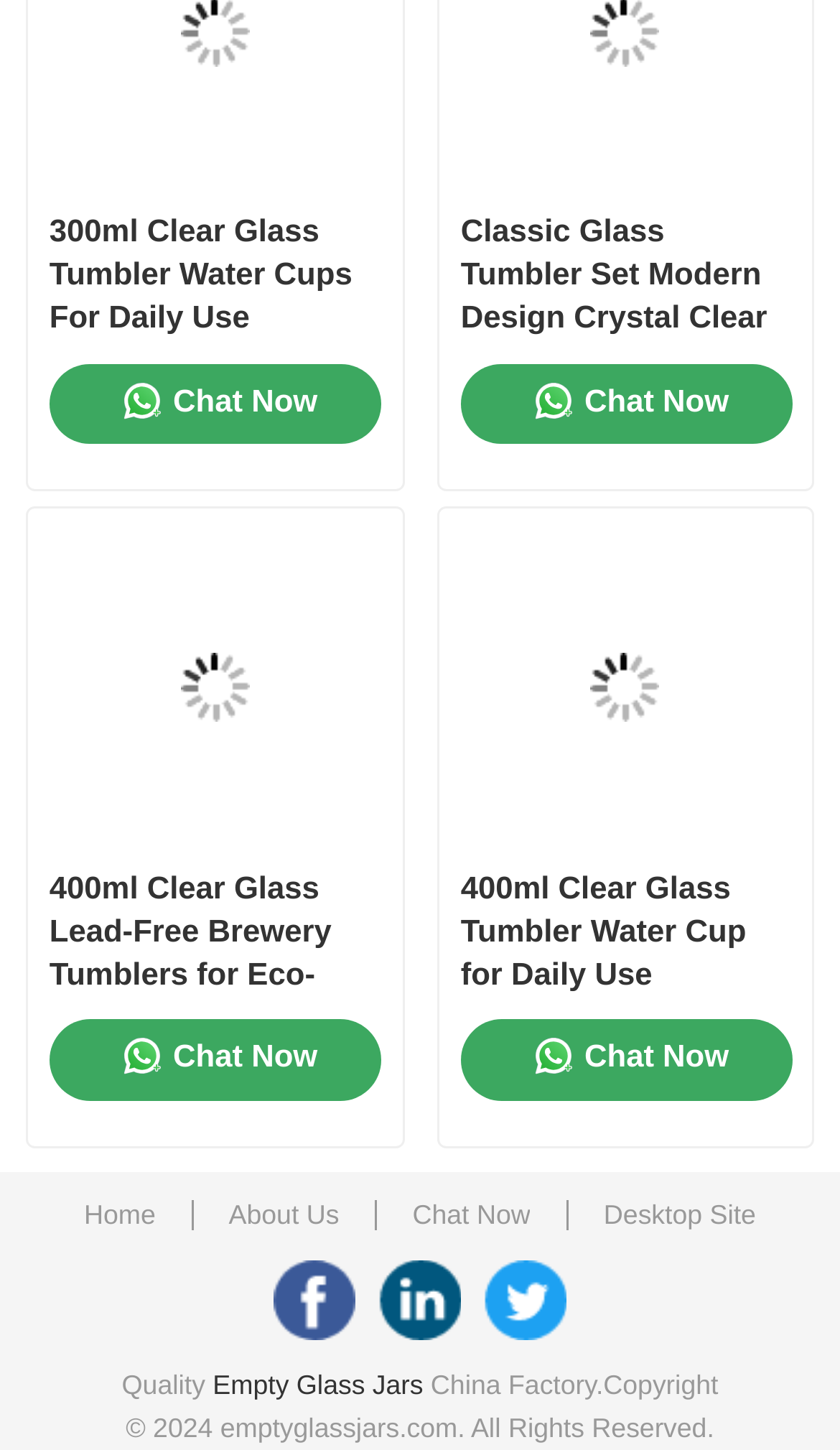How many navigation links are at the top?
Using the image, provide a detailed and thorough answer to the question.

I counted the number of links at the top of the webpage, starting from 'Home' to 'Glass Soap Dispenser Bottles', and found 9 navigation links.